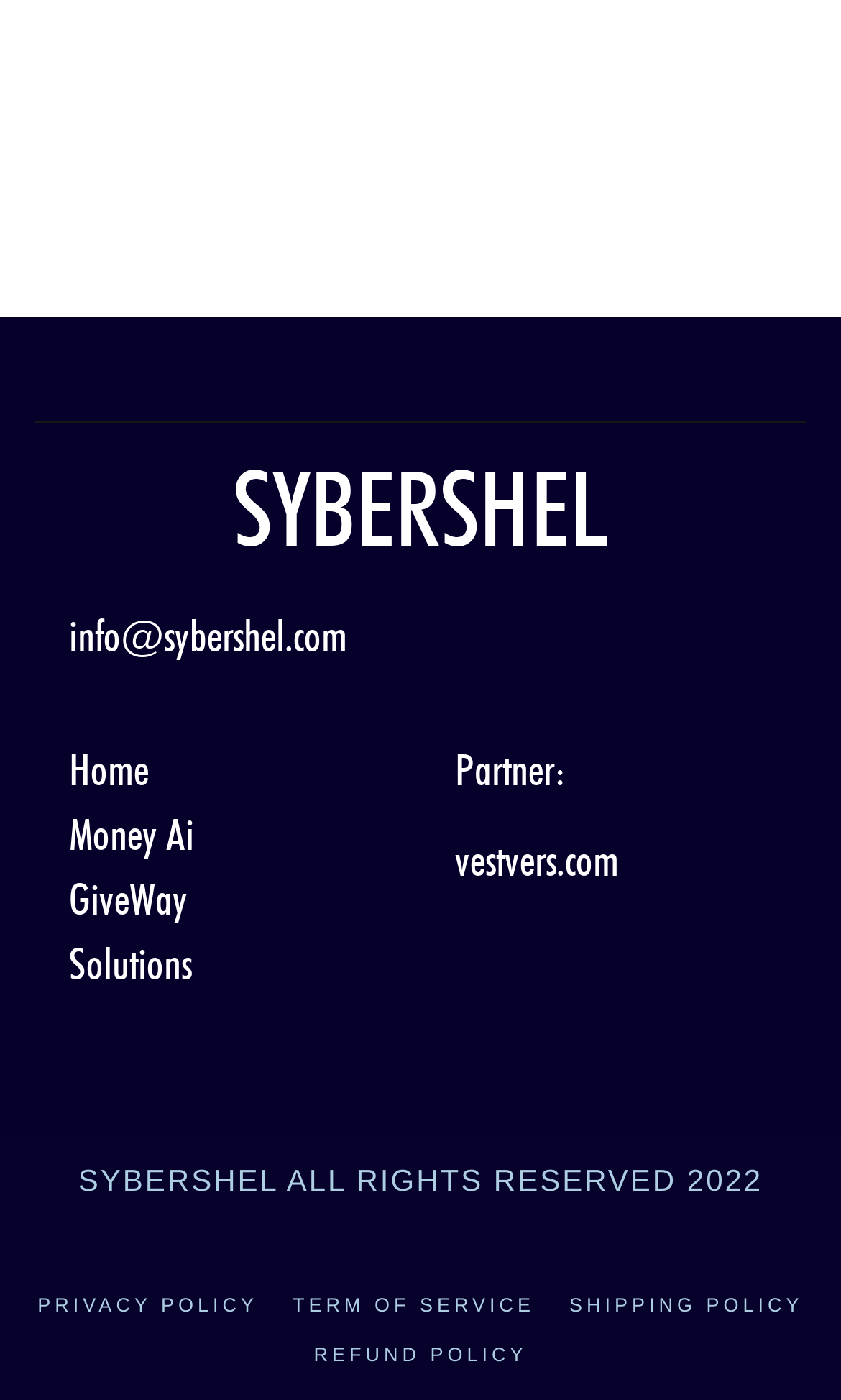Answer this question using a single word or a brief phrase:
How many policy links are at the bottom of the page?

4